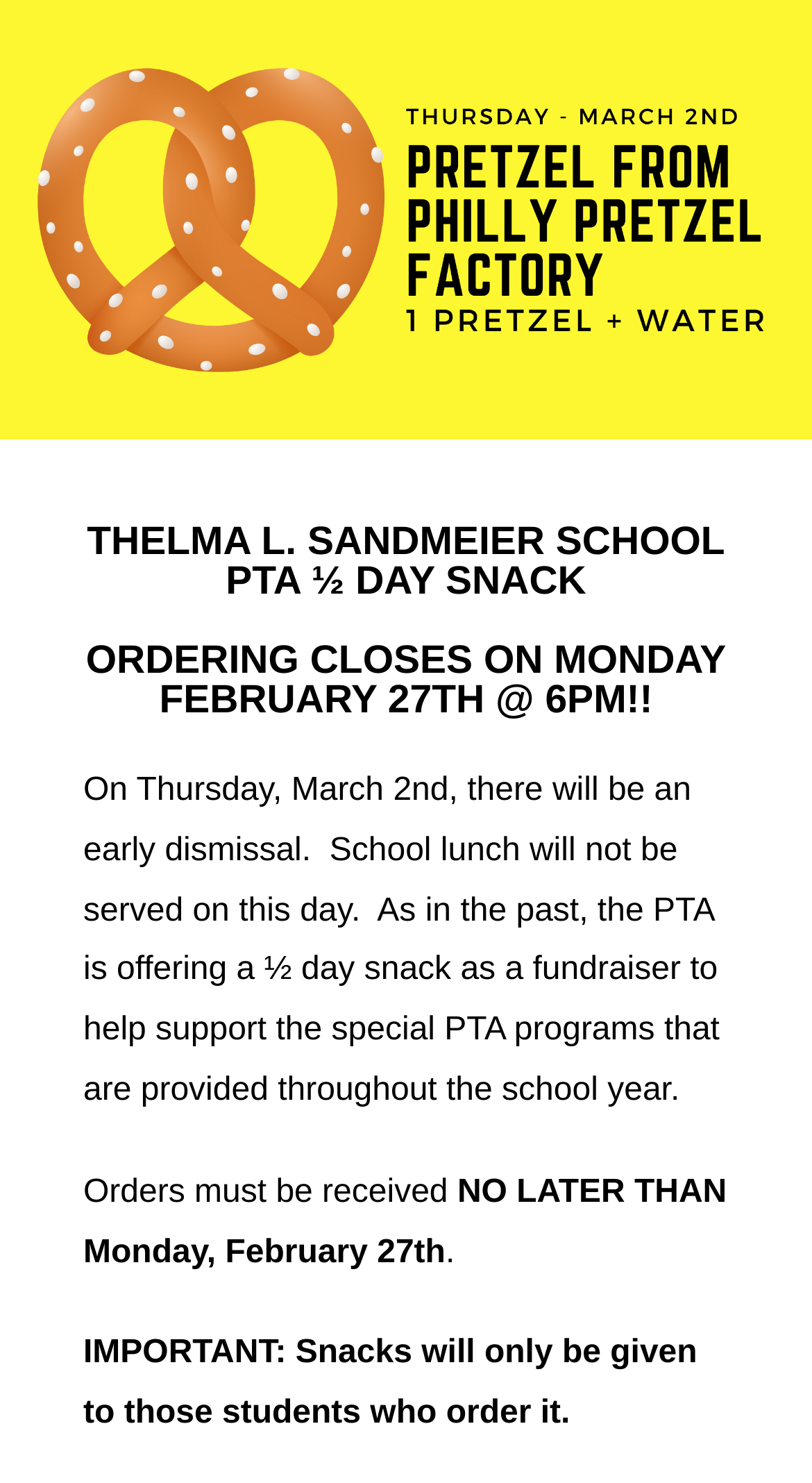What is the purpose of the ½ day snack fundraiser?
Your answer should be a single word or phrase derived from the screenshot.

To support PTA programs